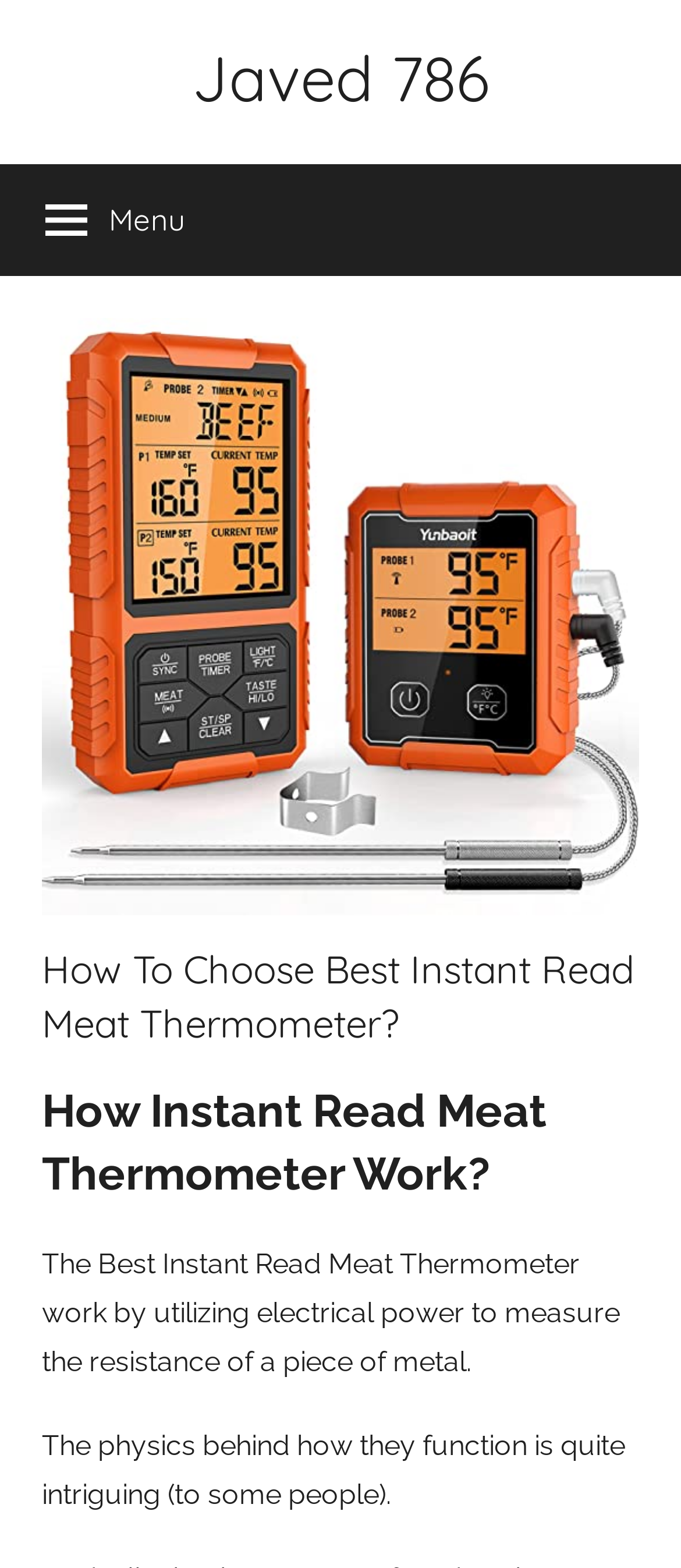Provide a one-word or brief phrase answer to the question:
What is the physics behind instant read meat thermometers?

Intriguing